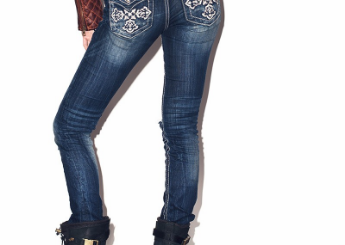What is the background of the image?
Examine the image and give a concise answer in one word or a short phrase.

Minimalistic